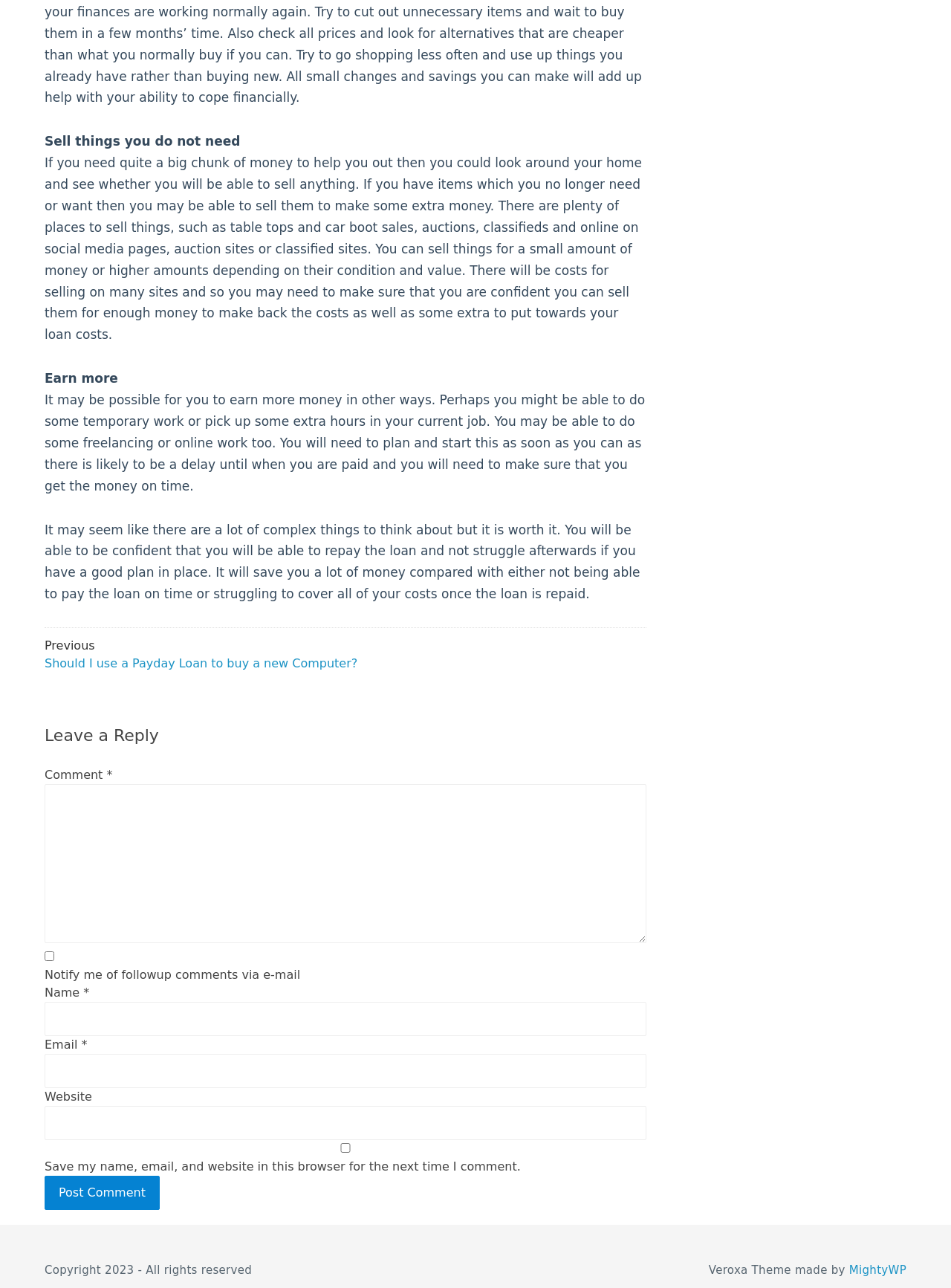Calculate the bounding box coordinates for the UI element based on the following description: "Lighthouse History". Ensure the coordinates are four float numbers between 0 and 1, i.e., [left, top, right, bottom].

None